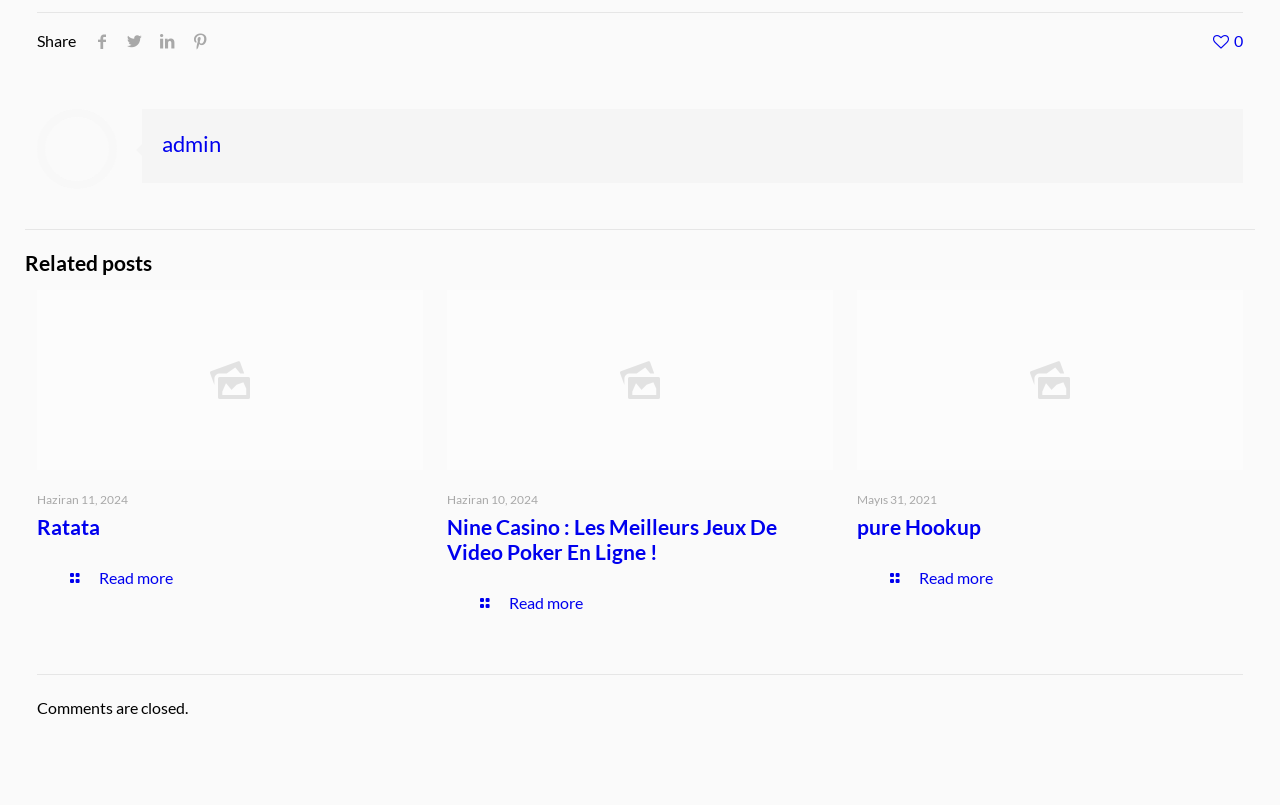Please determine the bounding box coordinates of the area that needs to be clicked to complete this task: 'Check pure Hookup'. The coordinates must be four float numbers between 0 and 1, formatted as [left, top, right, bottom].

[0.67, 0.639, 0.767, 0.67]